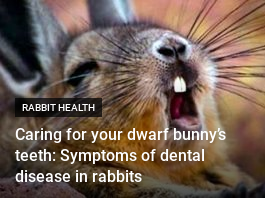Detail everything you observe in the image.

The image features a close-up of a dwarf rabbit, showcasing its distinctive teeth and expressive features. The backdrop highlights the natural environment, enhancing the charm of this adorable pet. The heading indicates that the content focuses on "Rabbit Health," specifically addressing the care of a dwarf bunny's teeth and the symptoms of dental disease in rabbits. This informative piece aims to educate rabbit owners about the importance of dental care for their furry friends, ensuring they maintain good health and well-being.